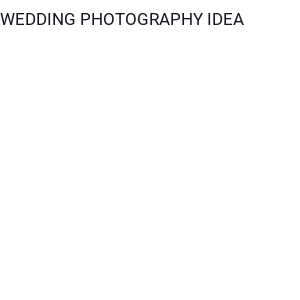Provide a thorough and detailed caption for the image.

A captivating image titled "Bride & Groom Pose Down Pose" showcases an engaging moment from a wedding reception, highlighting the joy and celebration of the special day. The photo emphasizes the importance of capturing group memories with family and friends, reinforcing the idea that taking a moment to pose for a group shot can create lasting memories. This concept aligns perfectly with the accompanying theme of "Wedding Photography Idea." Through the lens of a professional photographer, moments like these become cherished keepsakes, illustrating the vibrant energy of the festivities and the love shared among guests. The image is part of a broader conversation about planning and executing memorable wedding photography ideas, encouraging couples to embrace such opportunities during their celebrations.